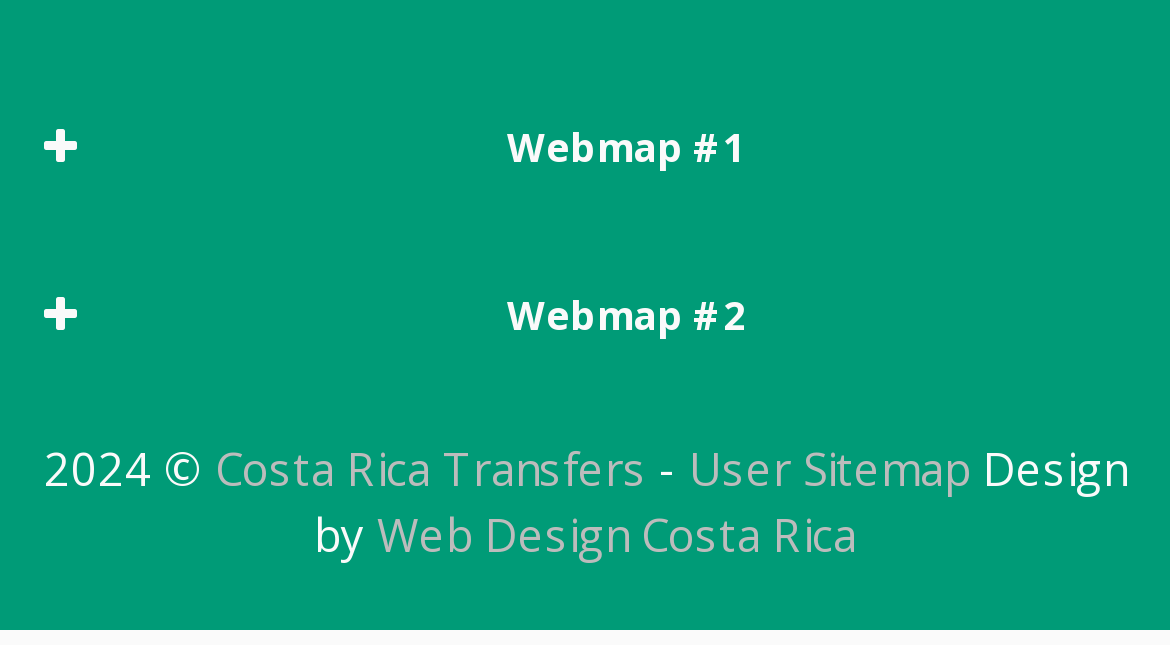Could you find the bounding box coordinates of the clickable area to complete this instruction: "Go to About Costa Rica page"?

[0.408, 0.778, 0.708, 0.871]